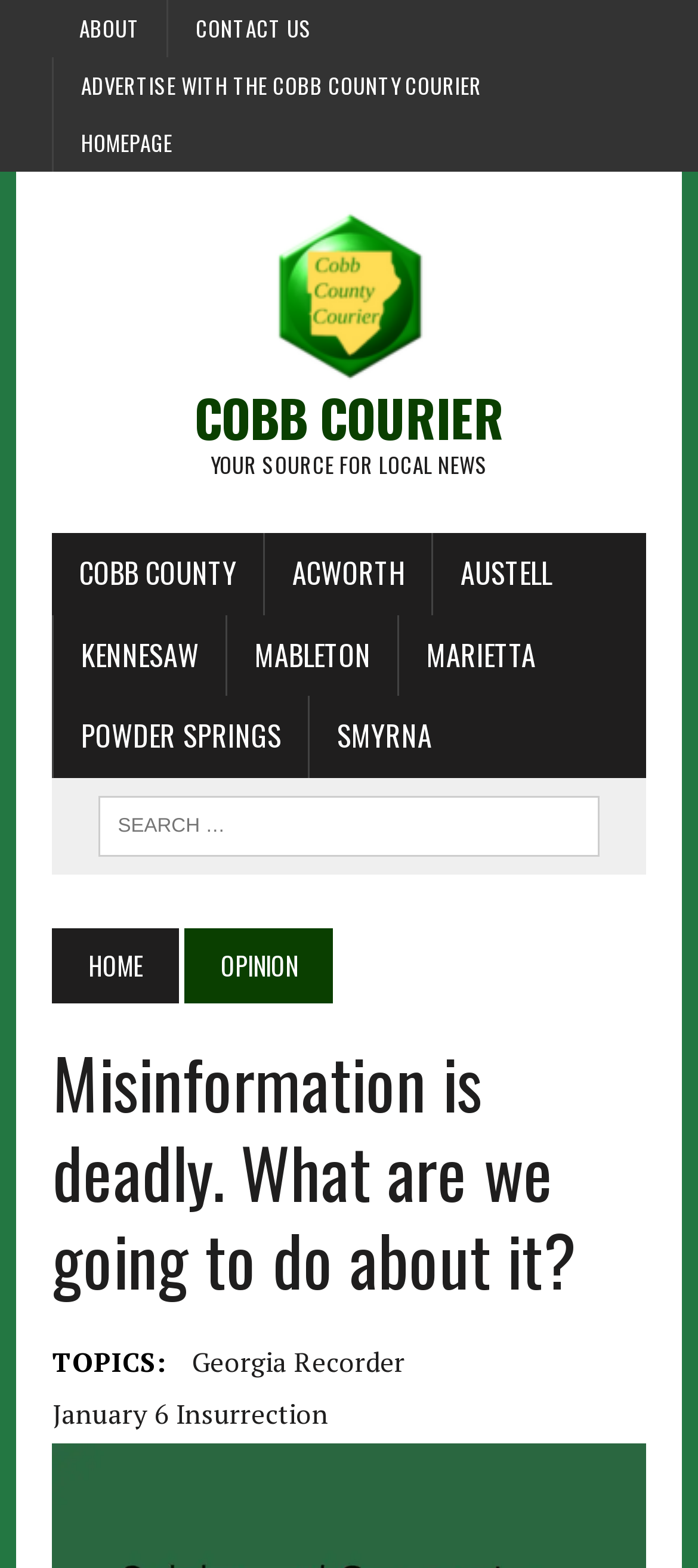Locate the bounding box coordinates of the clickable element to fulfill the following instruction: "read opinion articles". Provide the coordinates as four float numbers between 0 and 1 in the format [left, top, right, bottom].

[0.265, 0.592, 0.478, 0.64]